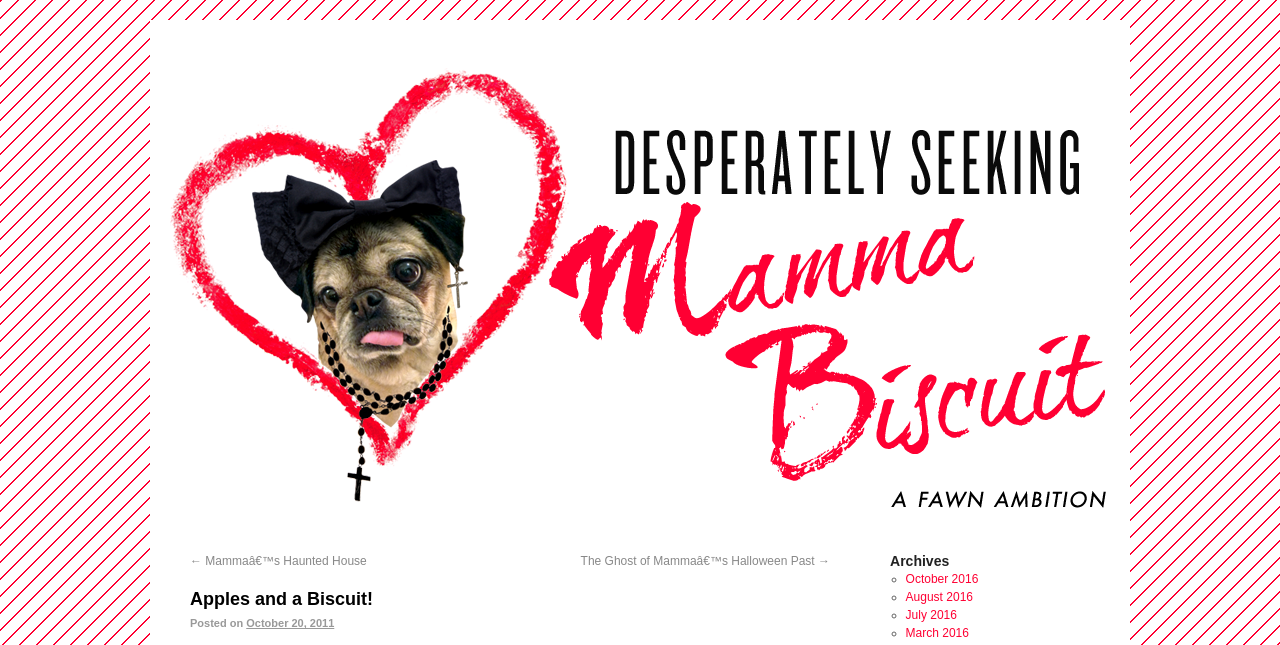Provide your answer in a single word or phrase: 
What symbol is used to mark the archive links?

◦